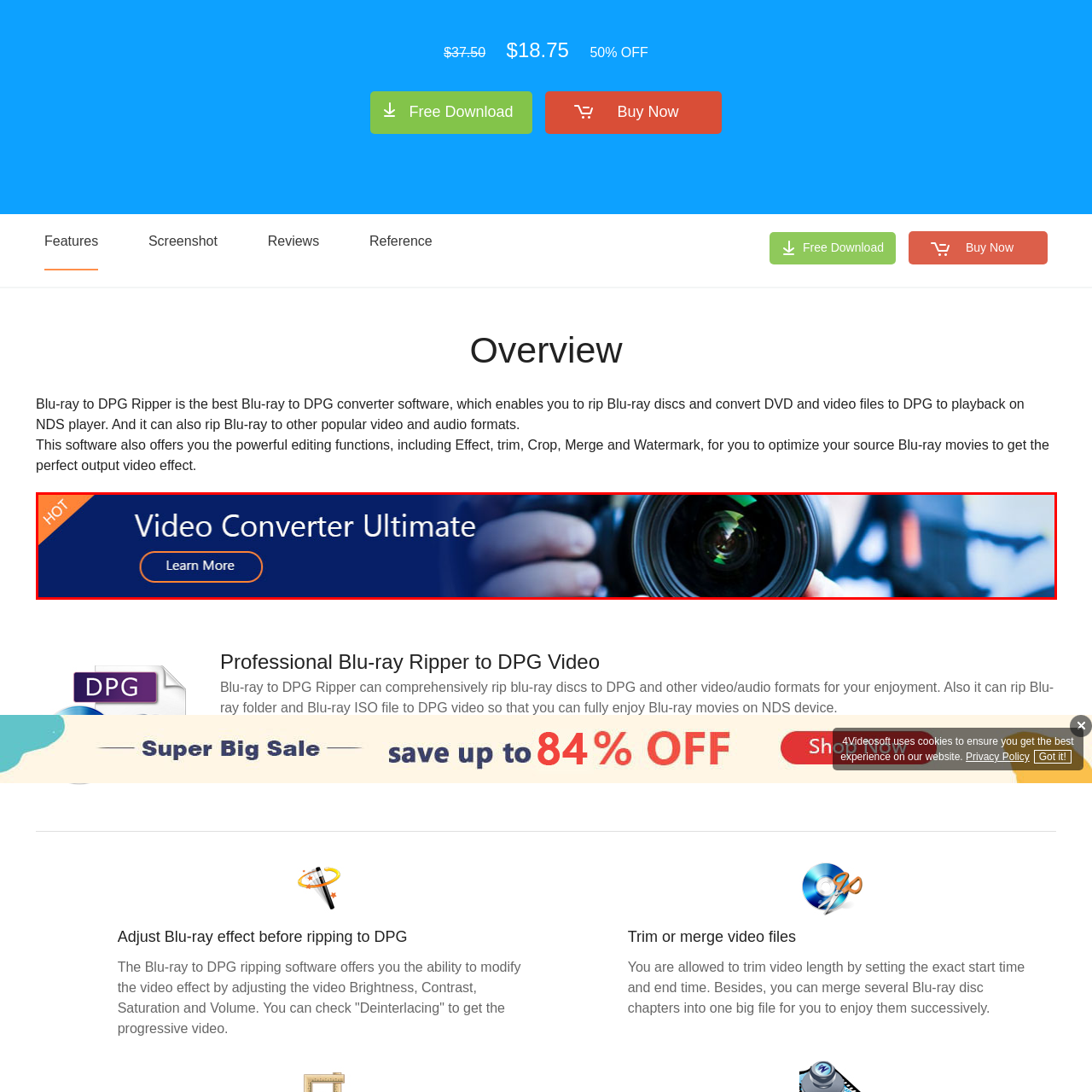Generate a detailed caption for the image contained in the red outlined area.

The image features a promotional banner for "Video Converter Ultimate," highlighting its capabilities in video conversion. The background blends a visually appealing dark blue with vibrant elements, while prominently displaying the text "Video Converter Ultimate" in a bold, modern font. An orange call-to-action button labeled "Learn More" invites users to explore further details about the software. This engaging graphic not only showcases the product but also emphasizes its significance in the realm of video editing and conversion, capturing the viewer's attention with its design and focus on action.